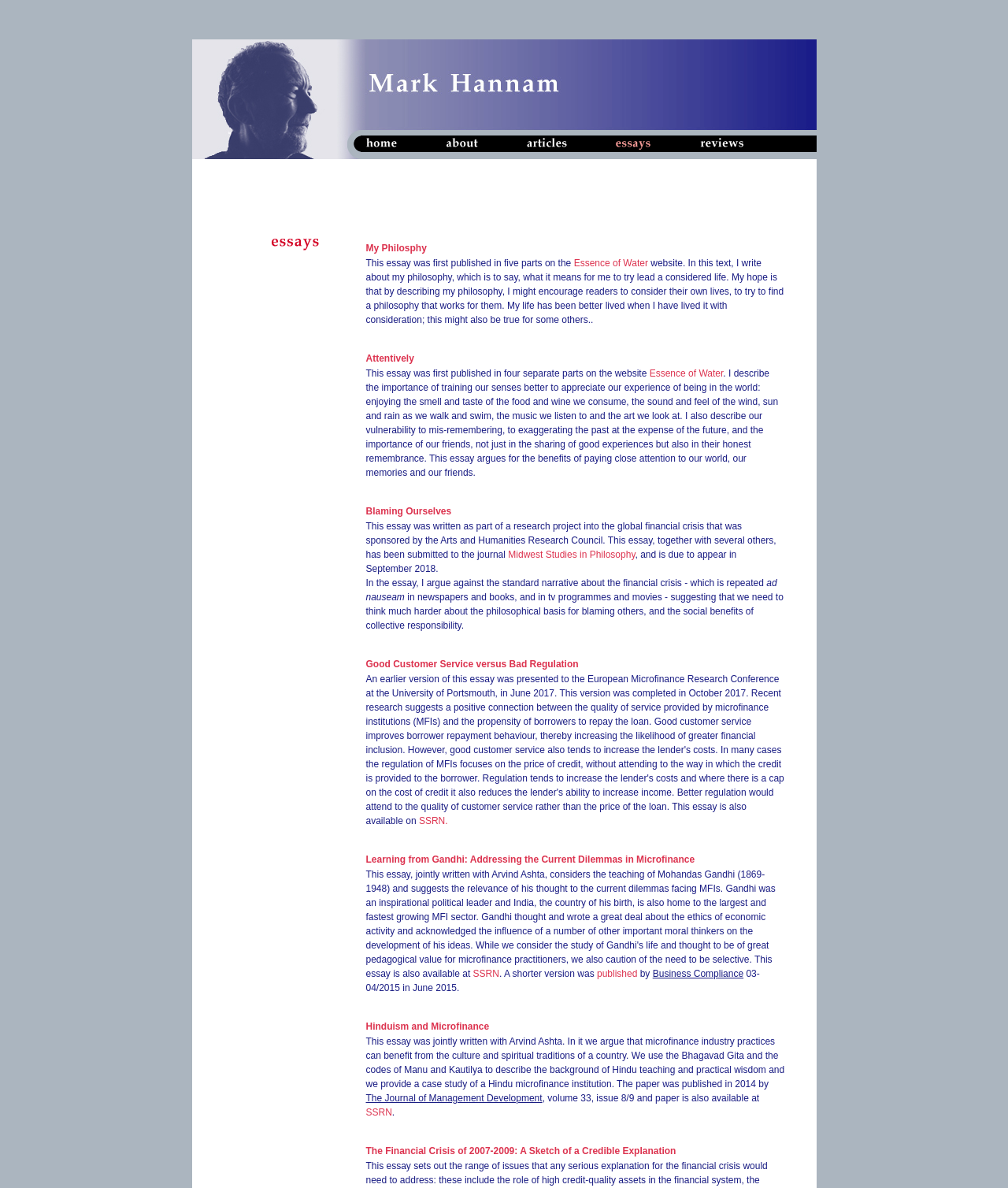Determine the bounding box coordinates for the region that must be clicked to execute the following instruction: "follow the link to 'Attentively'".

[0.363, 0.297, 0.411, 0.306]